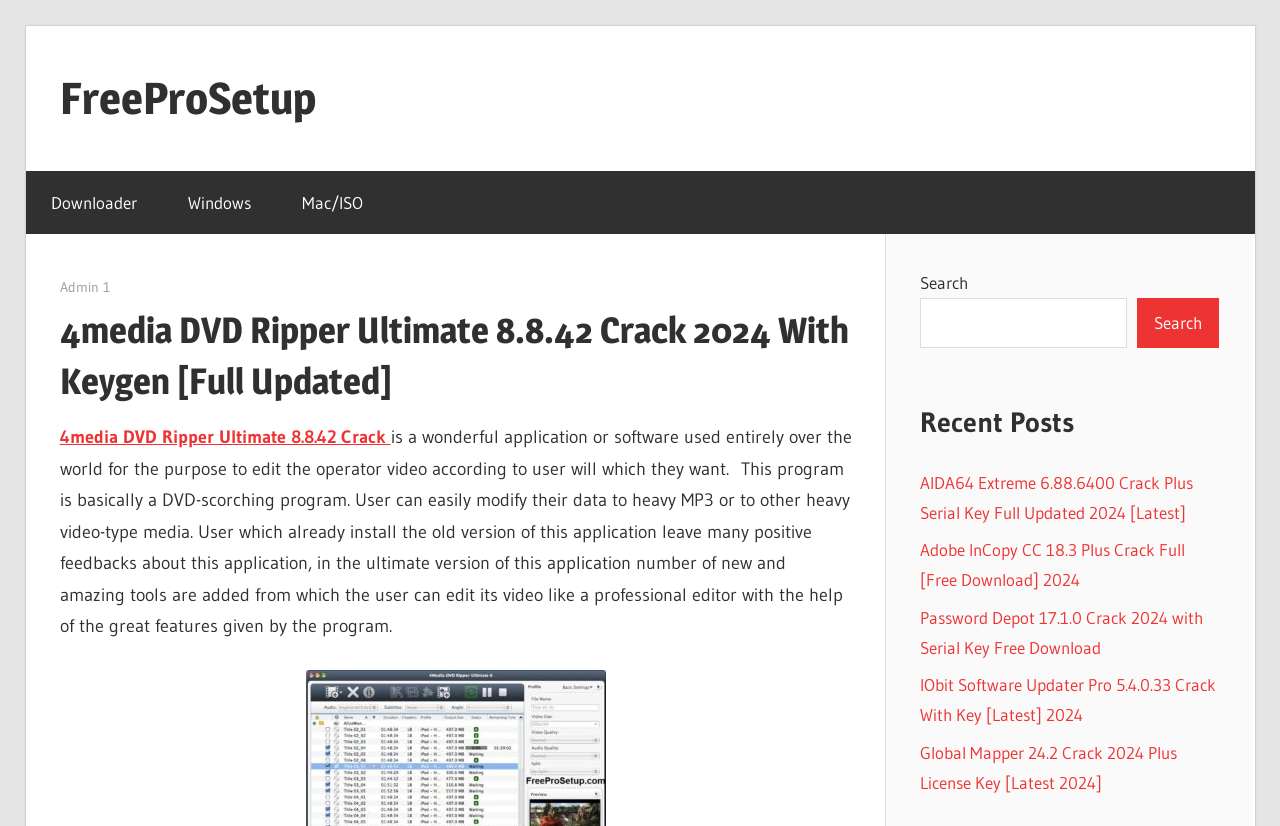Identify and generate the primary title of the webpage.

4media DVD Ripper Ultimate 8.8.42 Crack 2024 With Keygen [Full Updated]